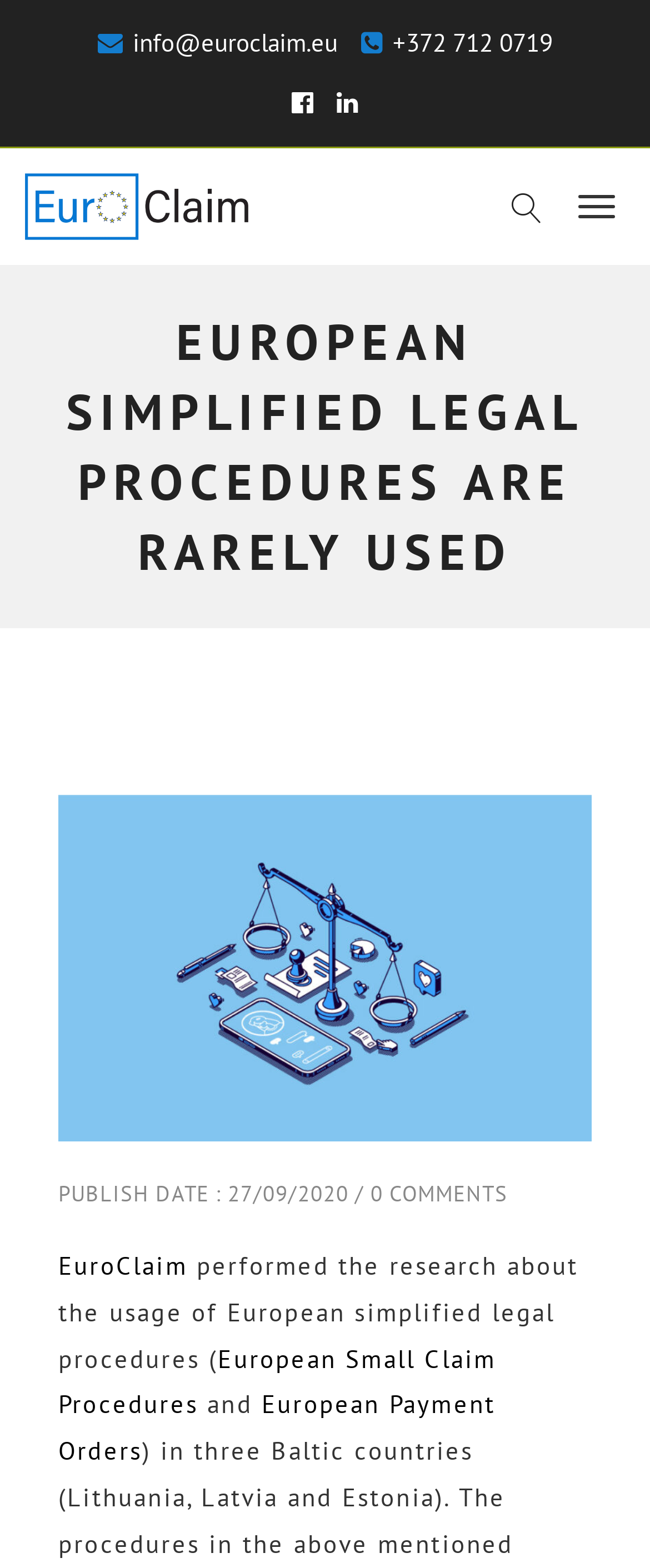Determine the bounding box coordinates for the clickable element to execute this instruction: "Read about European Small Claim Procedures". Provide the coordinates as four float numbers between 0 and 1, i.e., [left, top, right, bottom].

[0.09, 0.856, 0.764, 0.906]